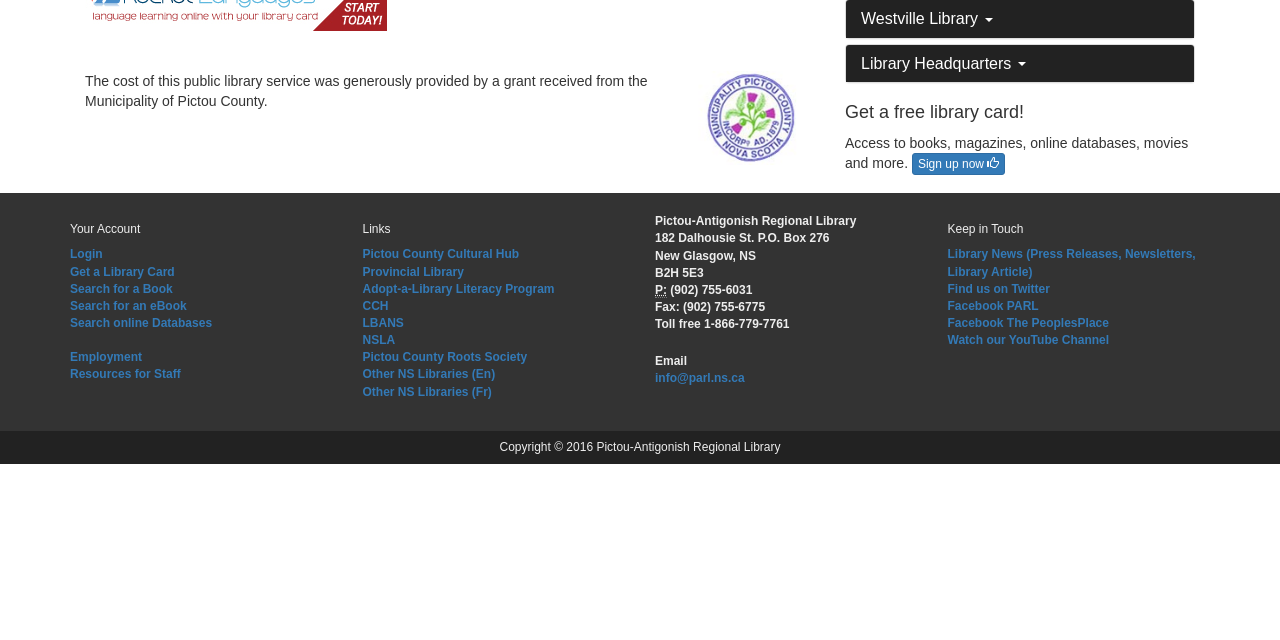Based on the element description Employment, identify the bounding box of the UI element in the given webpage screenshot. The coordinates should be in the format (top-left x, top-left y, bottom-right x, bottom-right y) and must be between 0 and 1.

[0.055, 0.547, 0.111, 0.569]